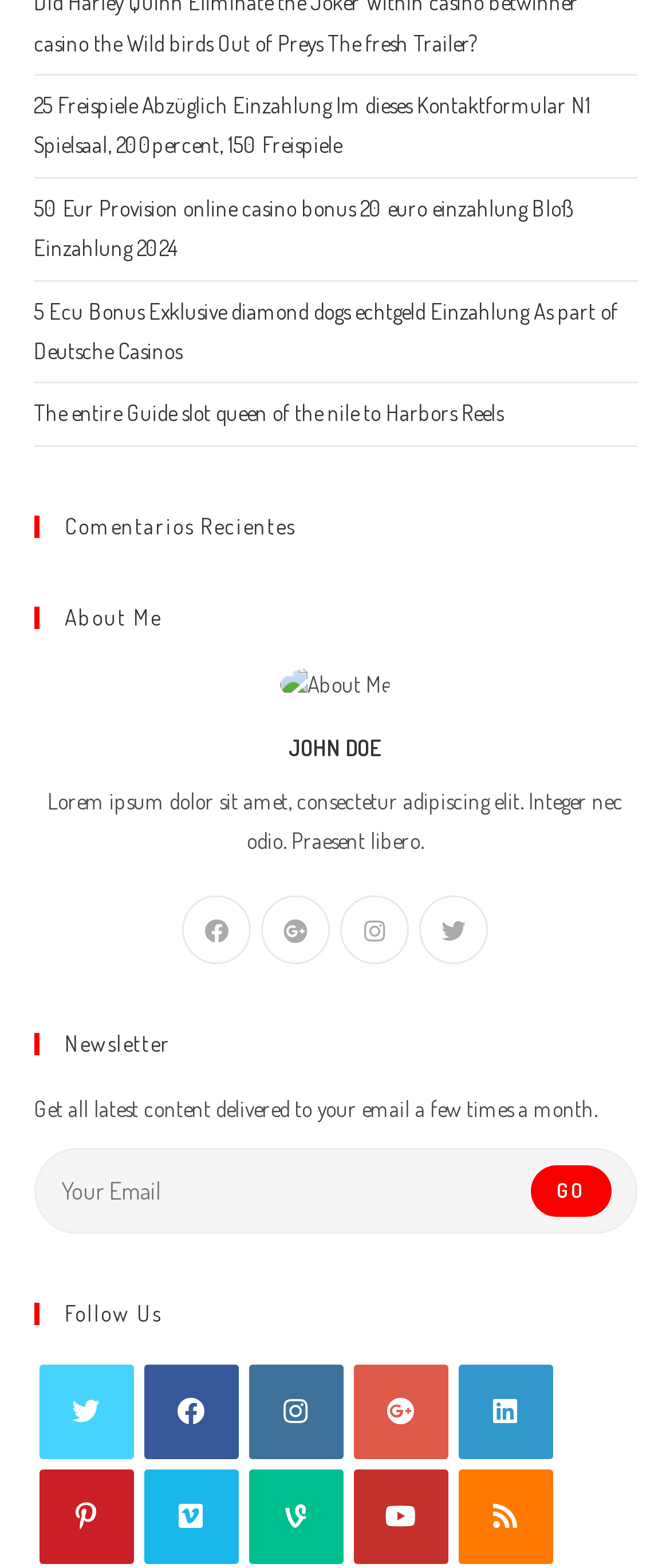Please determine the bounding box coordinates of the element's region to click for the following instruction: "Enter email address".

[0.05, 0.732, 0.95, 0.787]